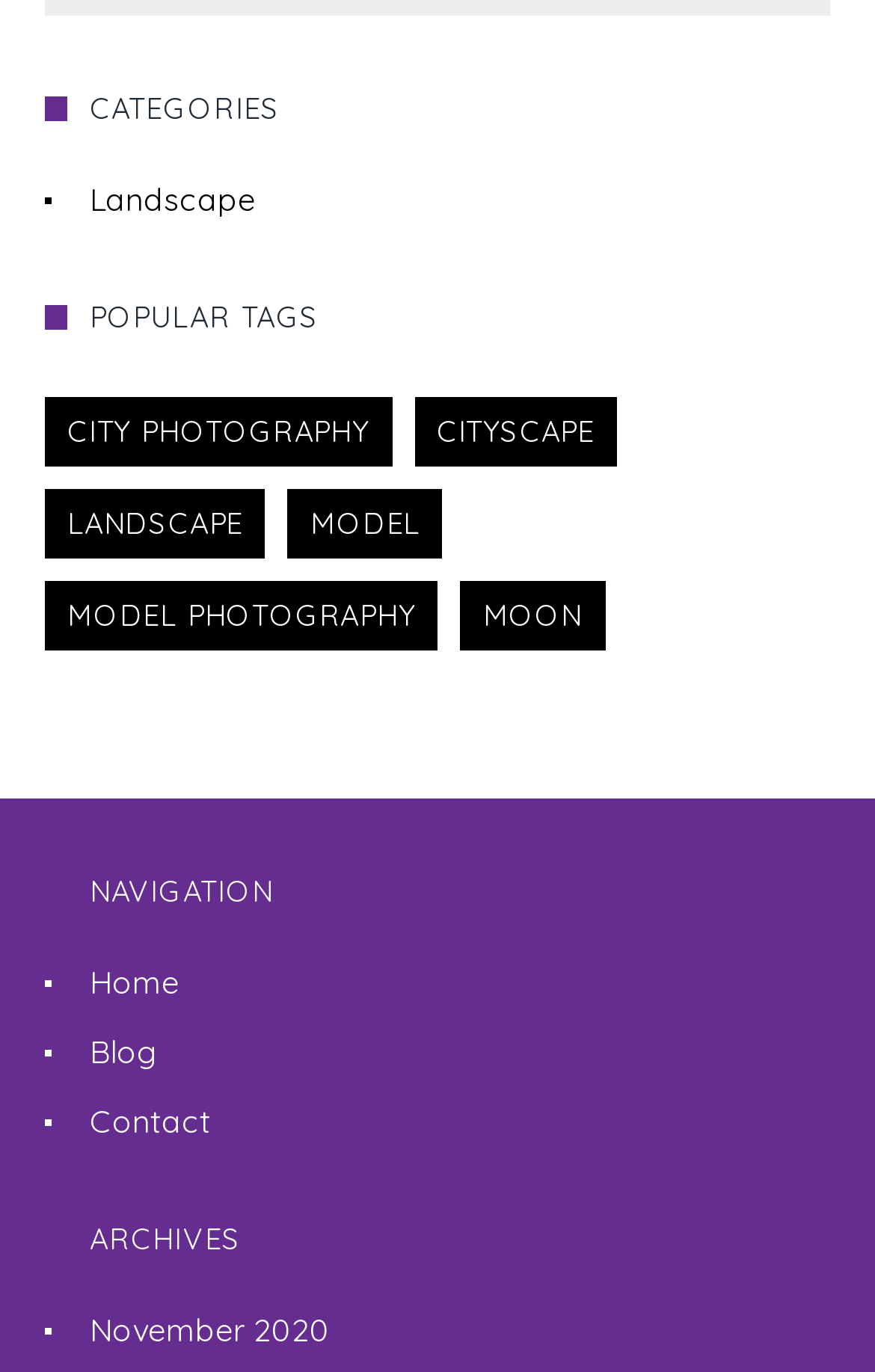Specify the bounding box coordinates for the region that must be clicked to perform the given instruction: "Login or Sign up".

None